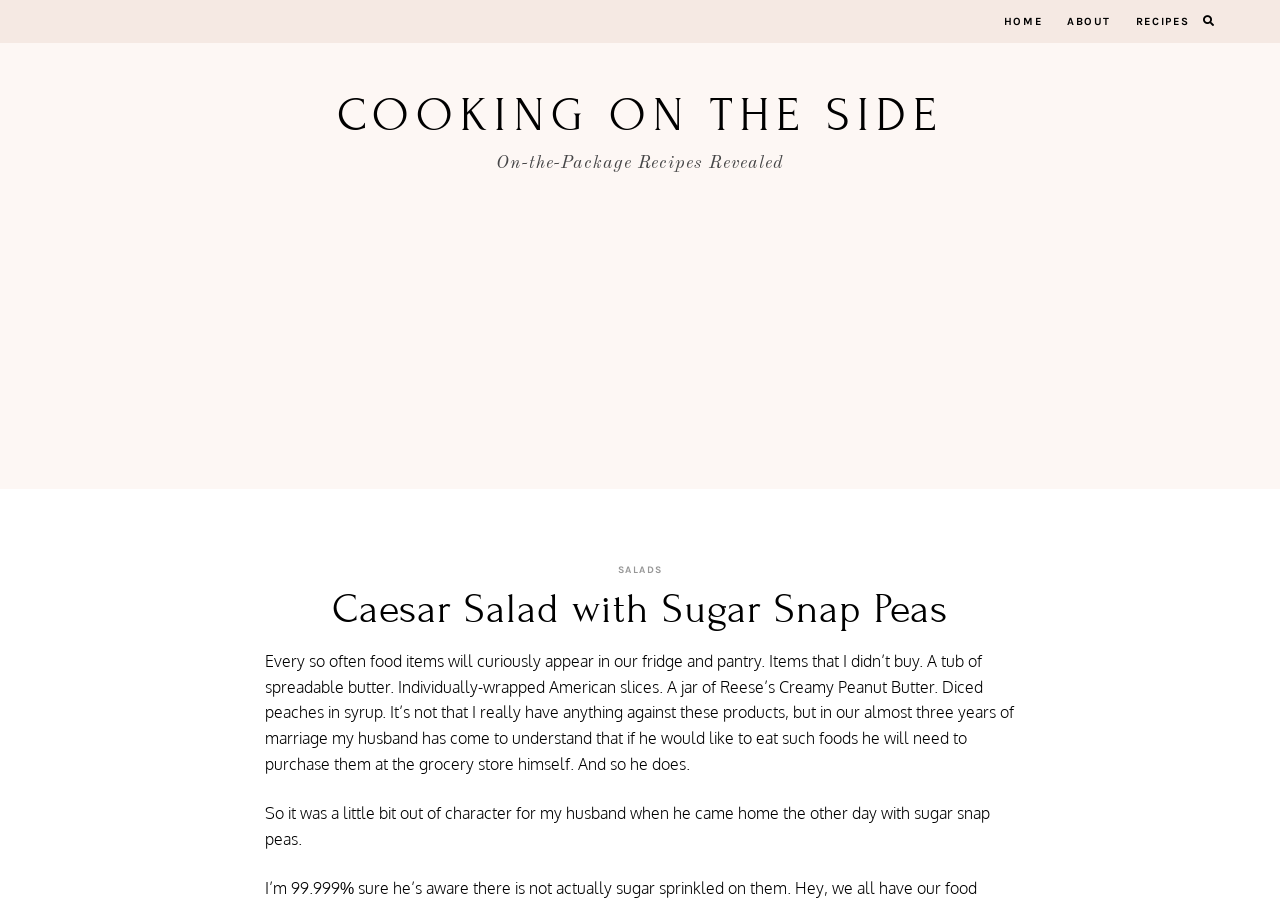Extract the primary headline from the webpage and present its text.

Caesar Salad with Sugar Snap Peas